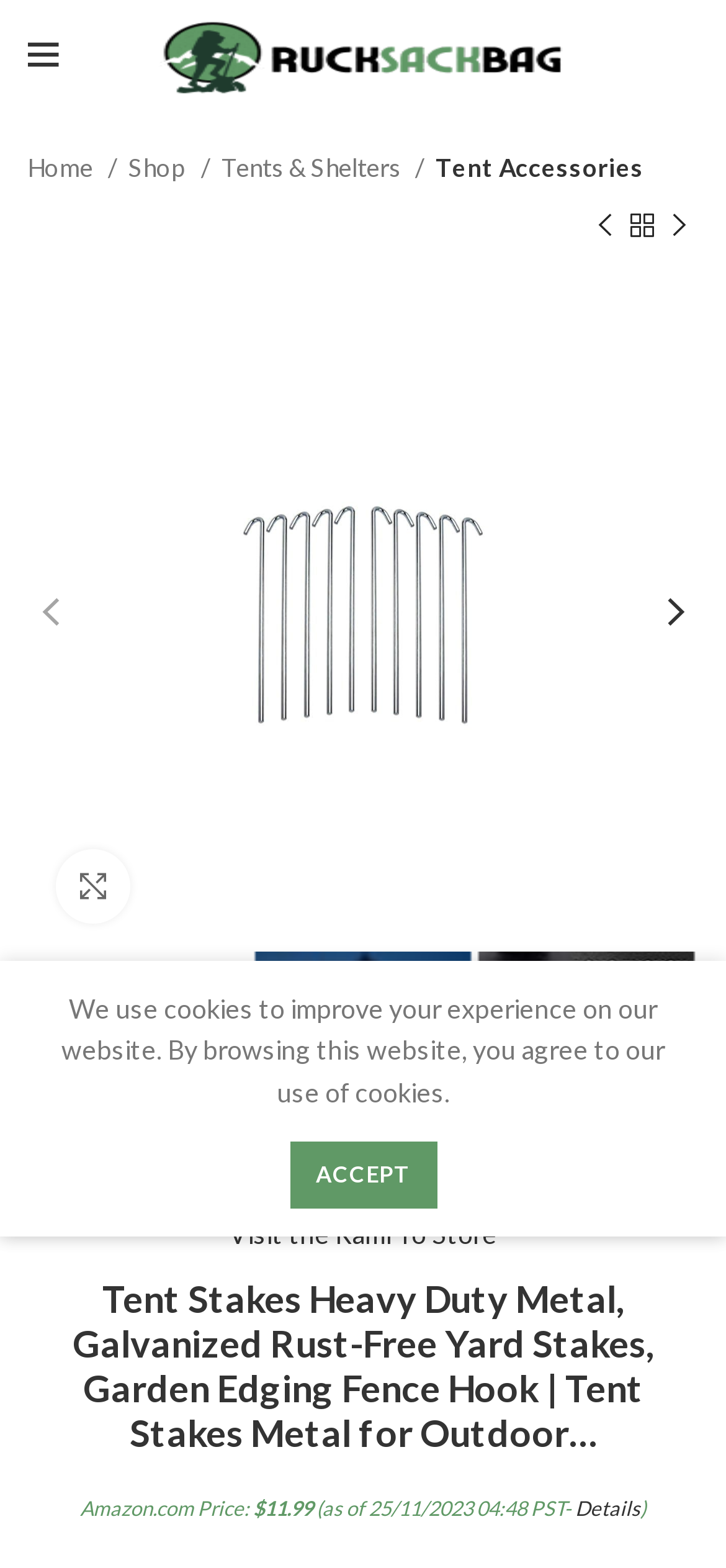Construct a comprehensive description capturing every detail on the webpage.

This webpage is an e-commerce product page for "Tent Stakes Heavy Duty Metal" on Rucksackbag.com. At the top left, there is a link to open the mobile menu. Next to it, there is a horizontal navigation bar with links to "Home", "Shop", "Tents & Shelters", and "Tent Accessories". 

Below the navigation bar, there is a large product image that takes up most of the width of the page. The image is surrounded by smaller thumbnails of the product from different angles. 

To the right of the product image, there is a section with product information, including the product title, price, and a link to visit the seller's store. The price is listed as $11.99, and there is a note indicating that the price is accurate as of a specific date and time.

At the bottom of the page, there is a notification about the use of cookies on the website, with an "ACCEPT" button to agree to the terms. Above this notification, there are links to "Shop", "My wishlist", "My cart", and "My account" on the top right side of the page.